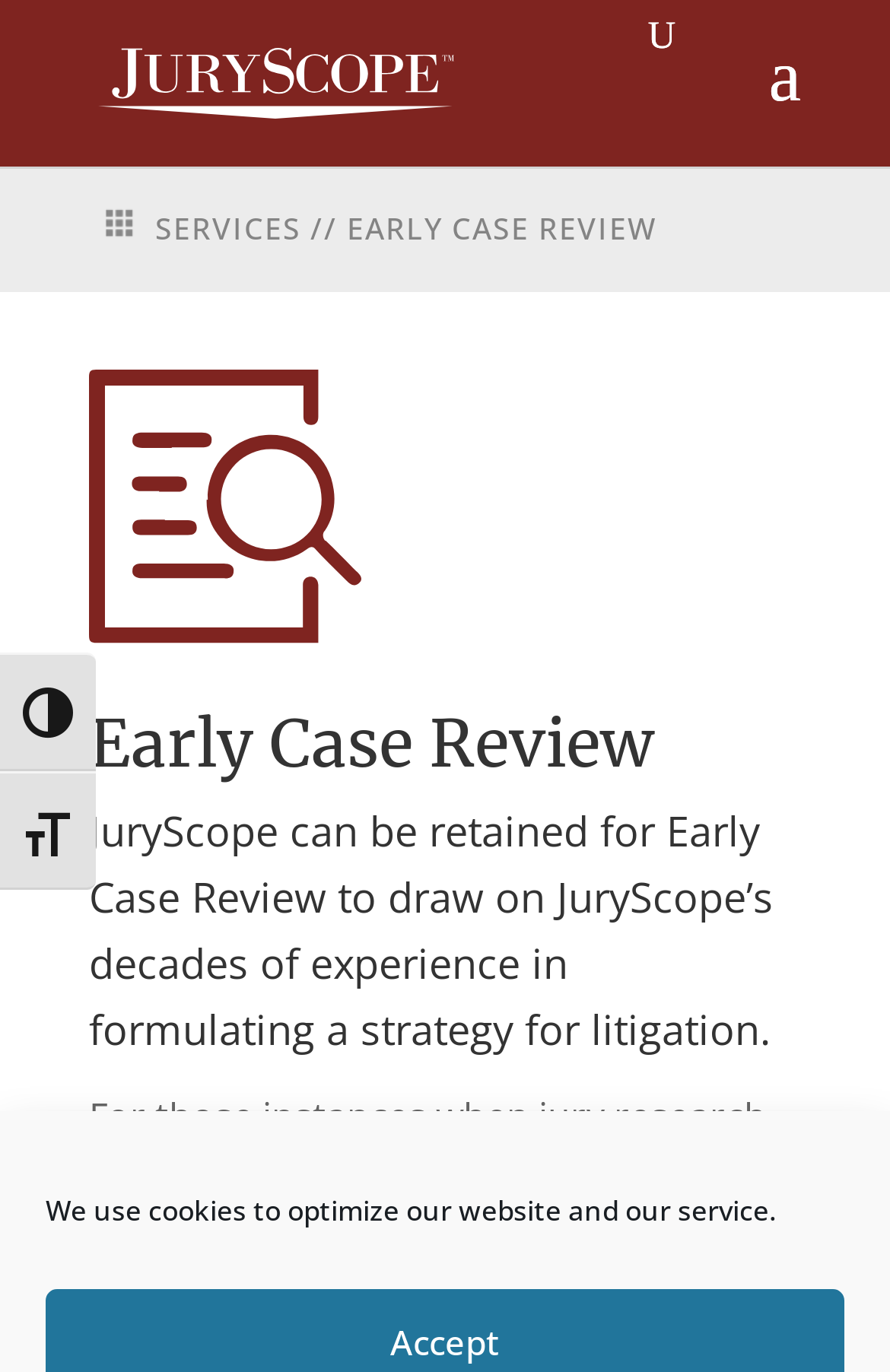Please provide a detailed answer to the question below by examining the image:
What is the relationship between JuryScope and Early Case Review?

The webpage mentions that JuryScope can be retained for Early Case Review, which implies that JuryScope provides the service of Early Case Review. This relationship is further reinforced by the presence of the 'Early Case Review' heading and the description of JuryScope's role in formulating a strategy for litigation.